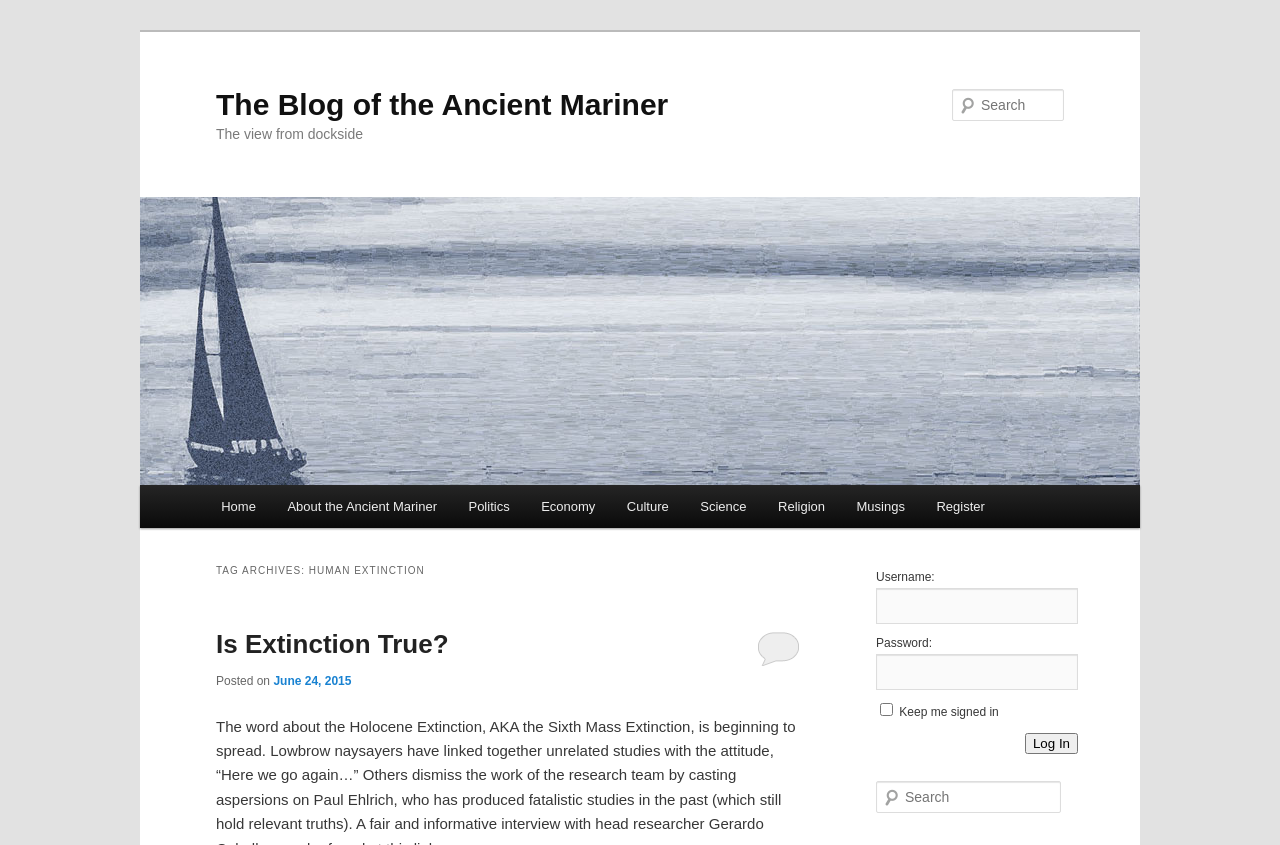Based on what you see in the screenshot, provide a thorough answer to this question: What is the login option below the username textbox?

Below the username textbox, there is a checkbox labeled 'Keep me signed in' which is an option for users to stay logged in after logging in.